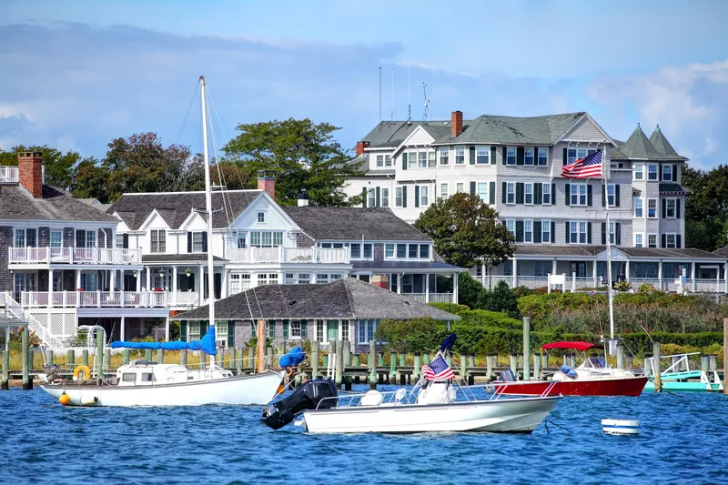Provide your answer in one word or a succinct phrase for the question: 
What is the color of the speedboat?

Red